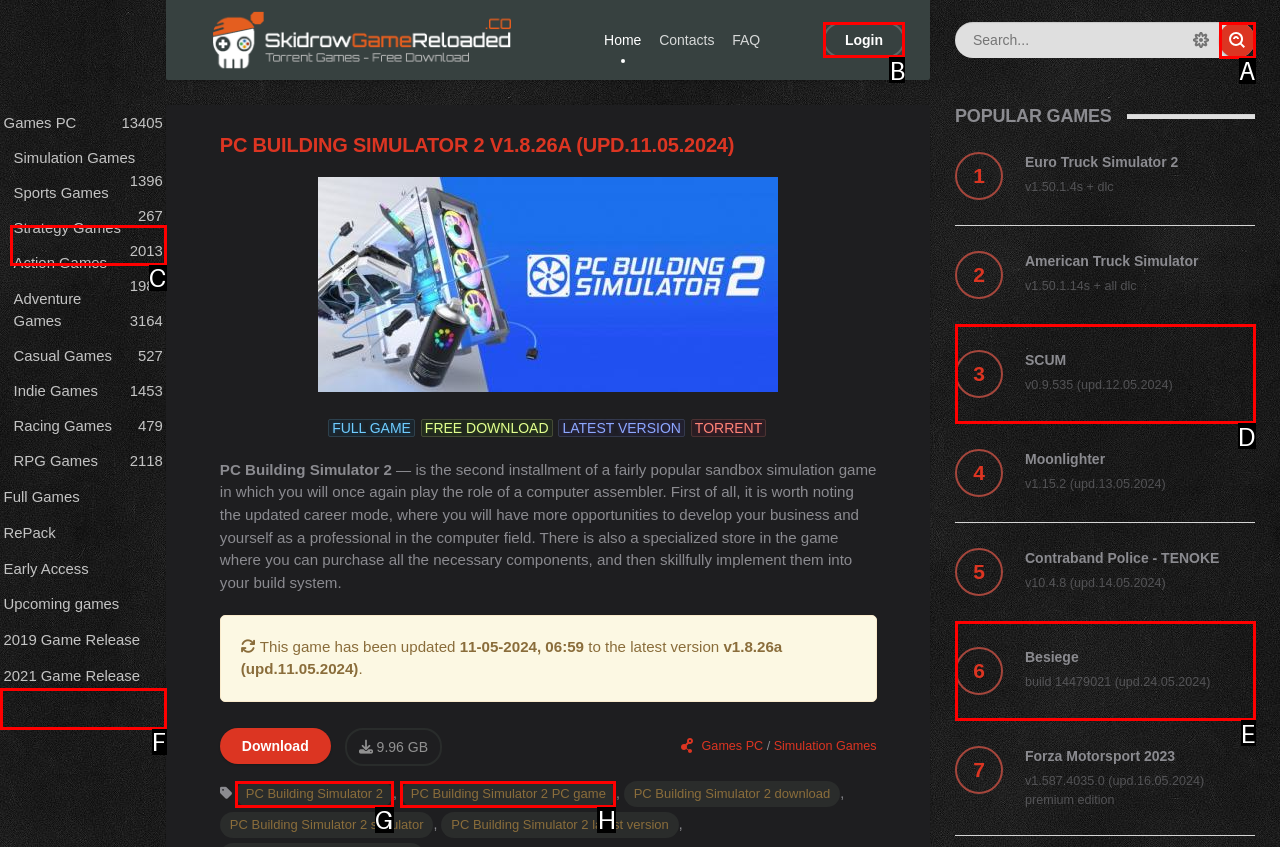Which choice should you pick to execute the task: Login to the website
Respond with the letter associated with the correct option only.

B